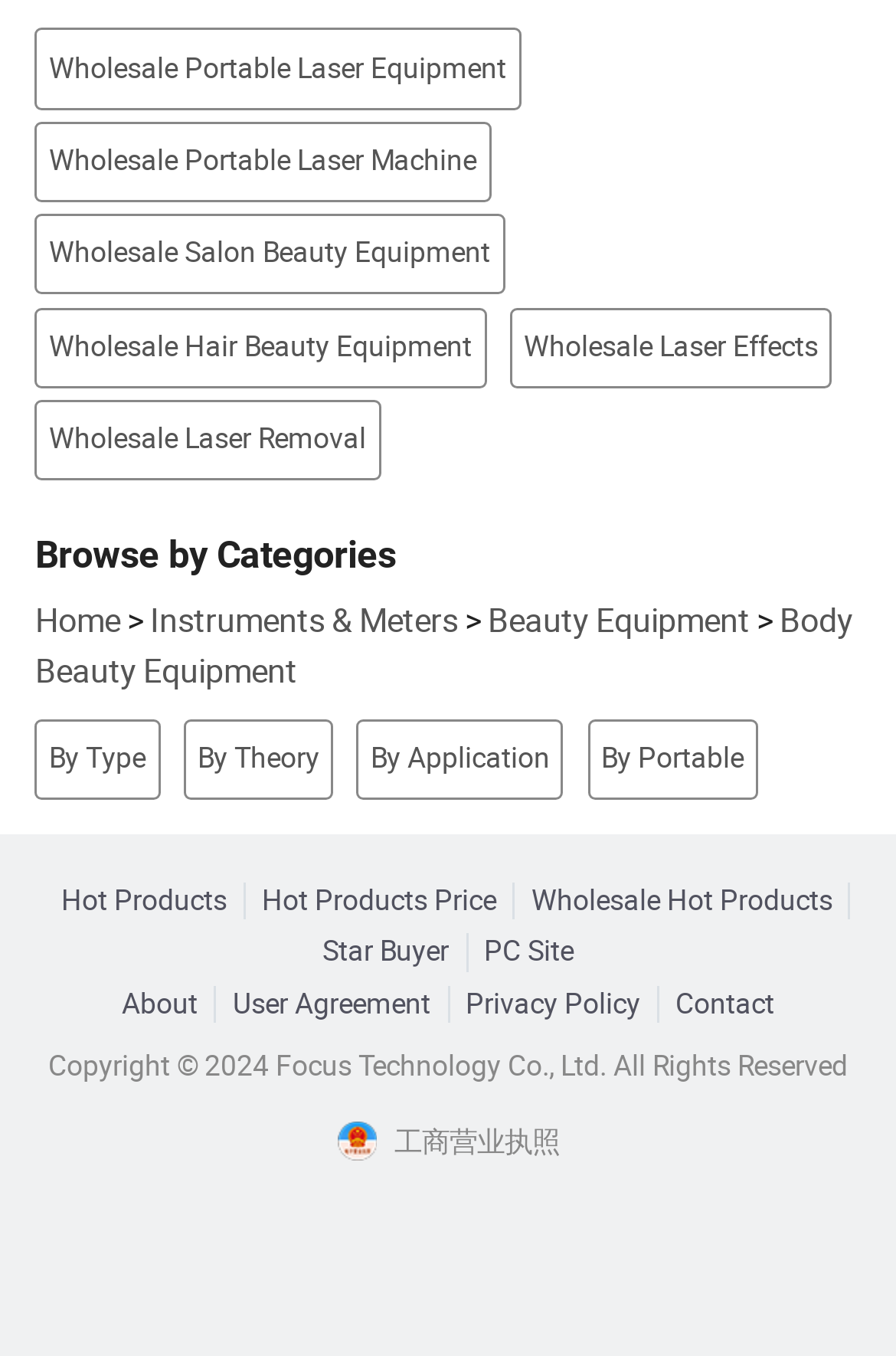Could you provide the bounding box coordinates for the portion of the screen to click to complete this instruction: "Contact us"?

[0.735, 0.727, 0.882, 0.754]